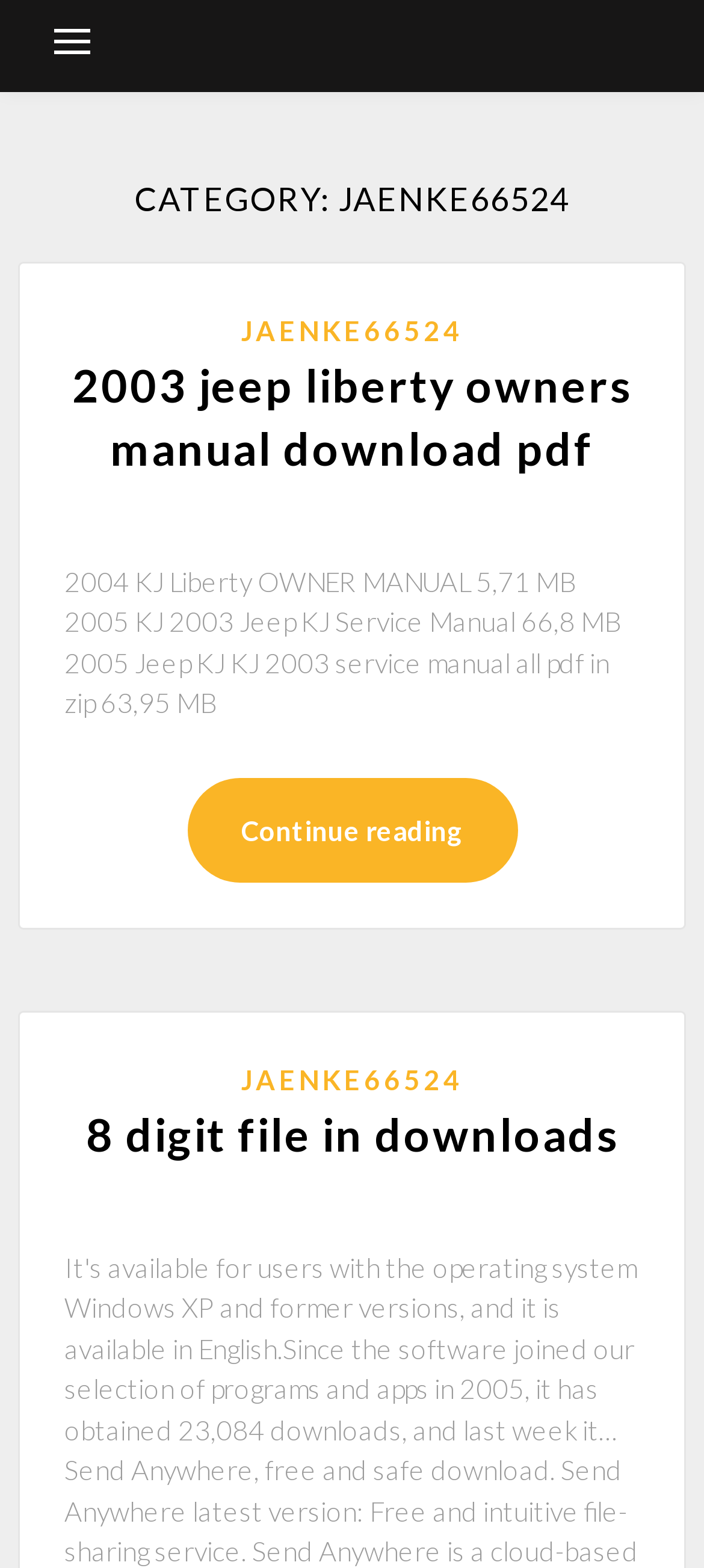Answer the question with a single word or phrase: 
What is the topic of the webpage?

Jeep Liberty owners manual